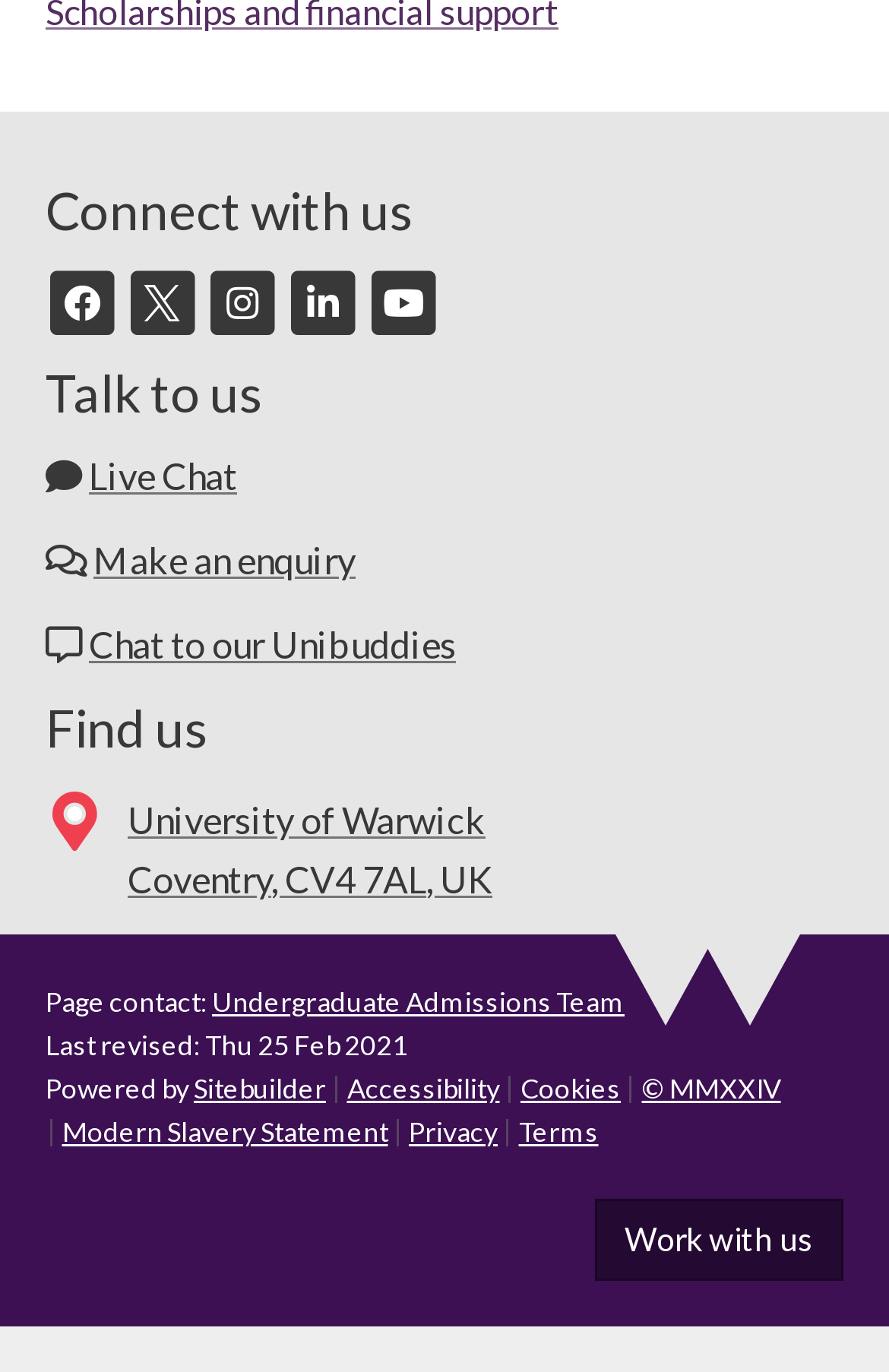Find the bounding box coordinates of the element to click in order to complete the given instruction: "Work with us."

[0.669, 0.874, 0.949, 0.934]